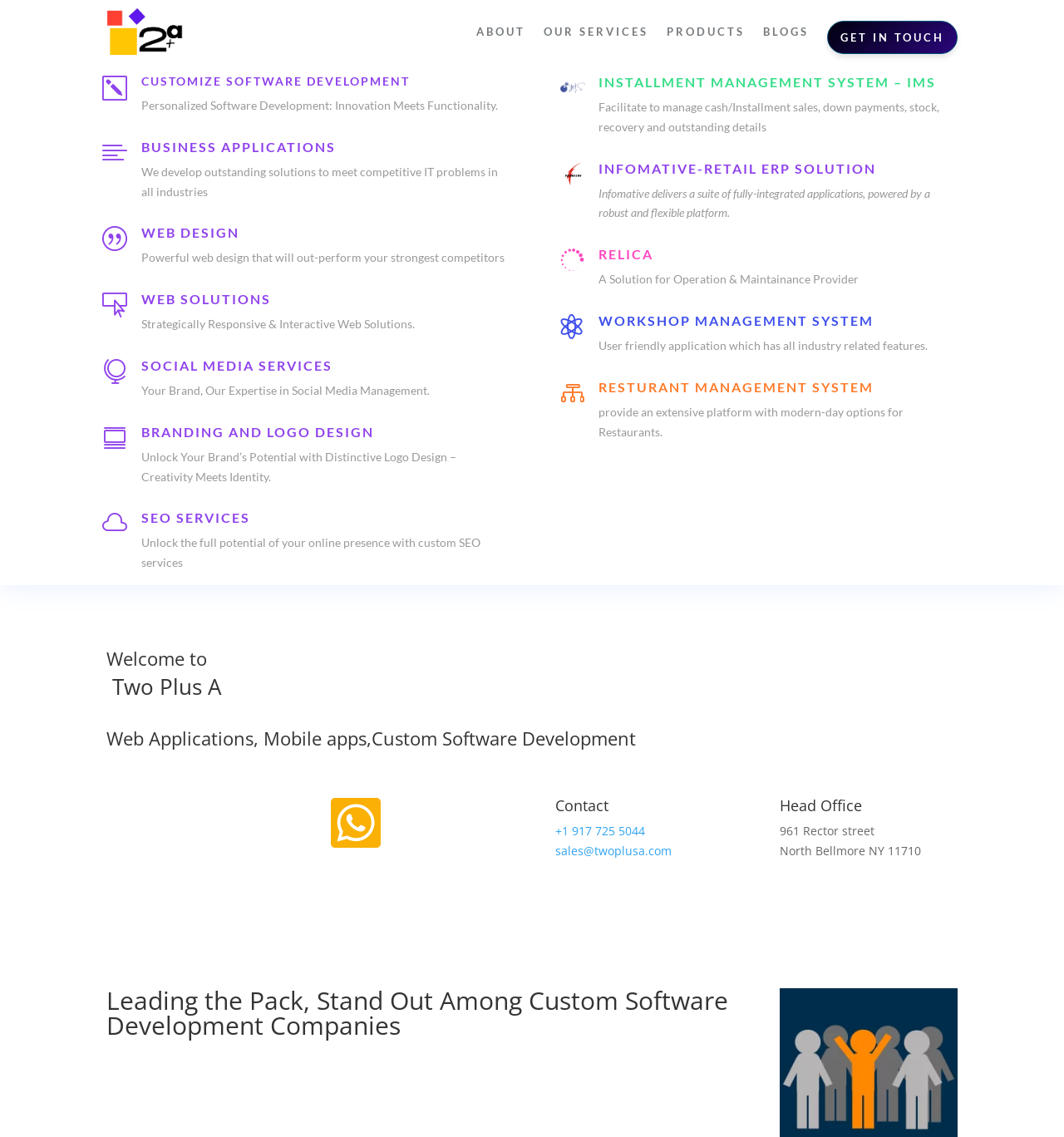Can you look at the image and give a comprehensive answer to the question:
What is the address of the Head Office?

The address of the Head Office is listed at the bottom of the page, under the 'Head Office' section, and includes the street address, city, and zip code.